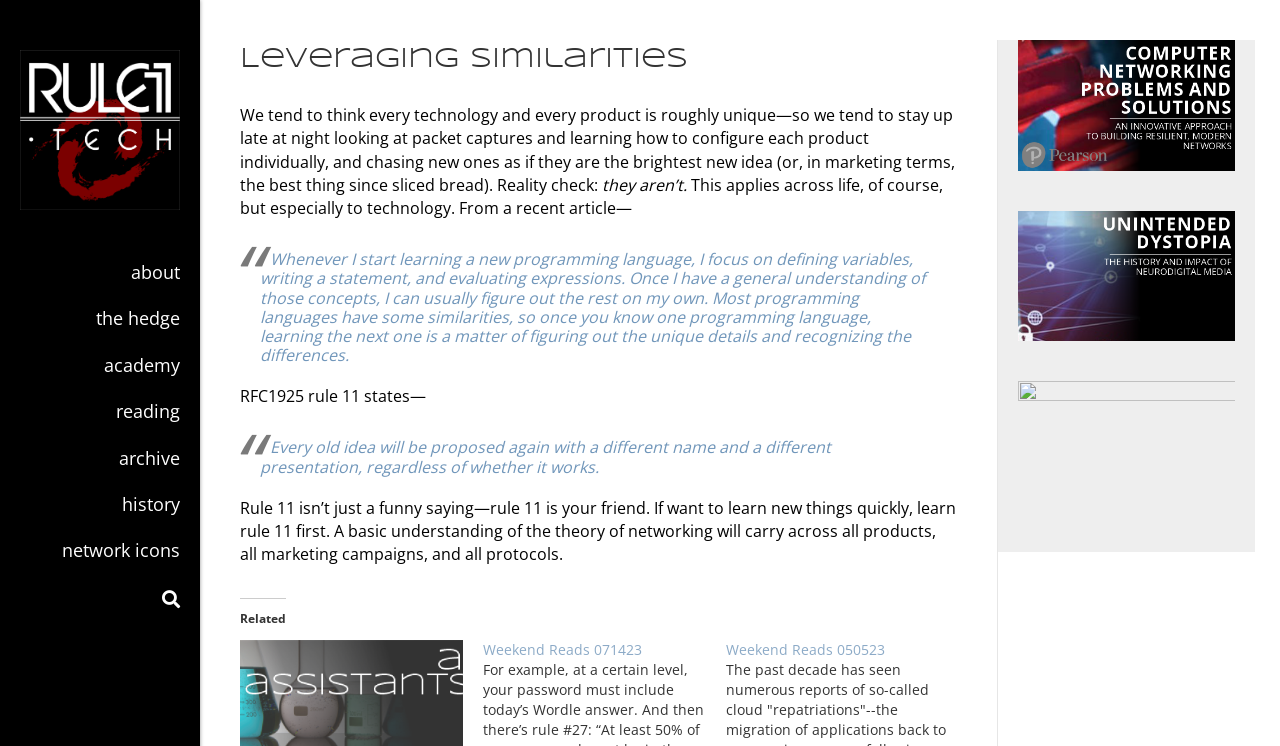Indicate the bounding box coordinates of the clickable region to achieve the following instruction: "visit the 'academy' page."

[0.066, 0.473, 0.156, 0.527]